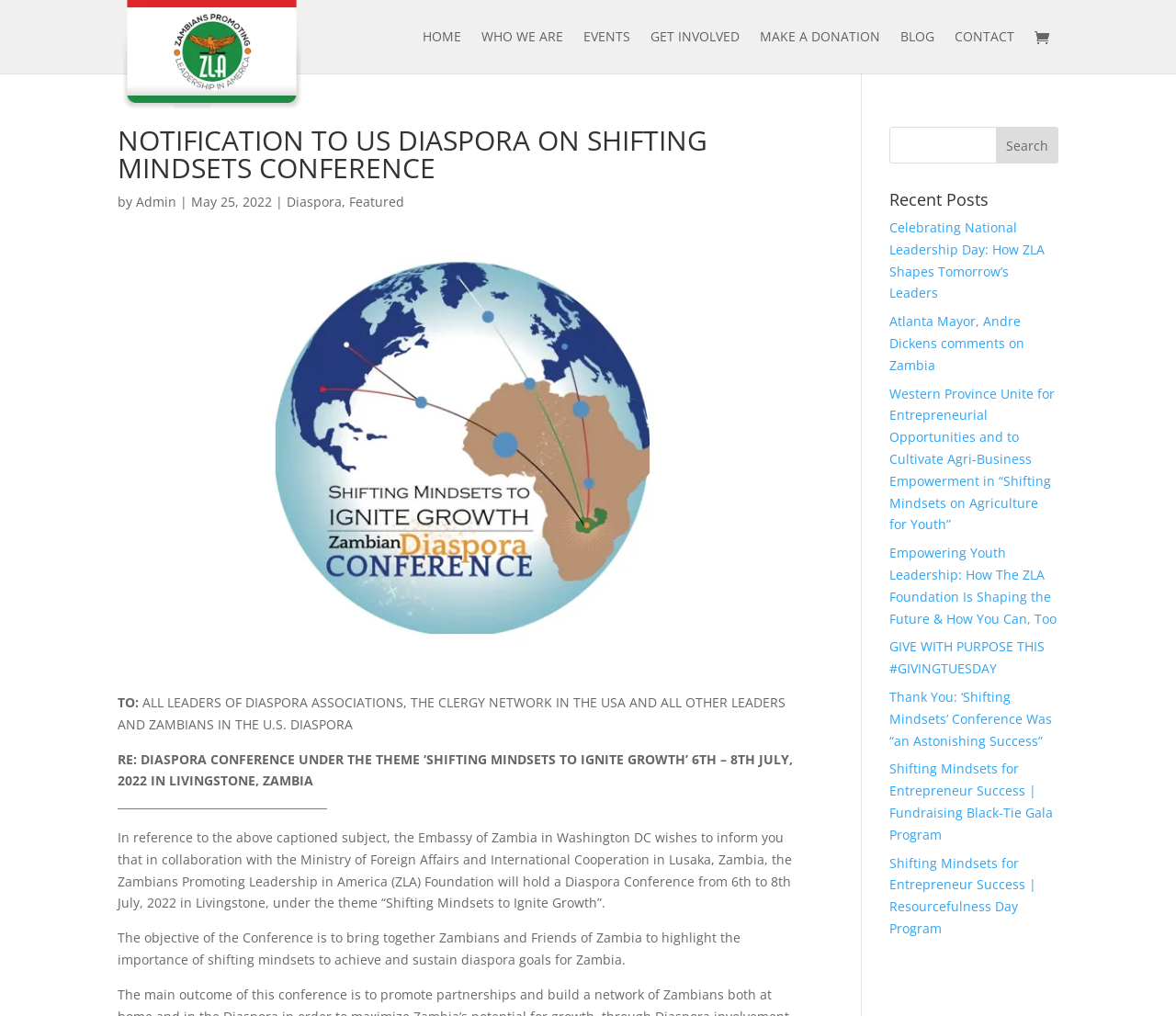Determine the bounding box coordinates of the clickable element to complete this instruction: "View the Celebrating National Leadership Day: How ZLA Shapes Tomorrow’s Leaders post". Provide the coordinates in the format of four float numbers between 0 and 1, [left, top, right, bottom].

[0.756, 0.215, 0.888, 0.297]